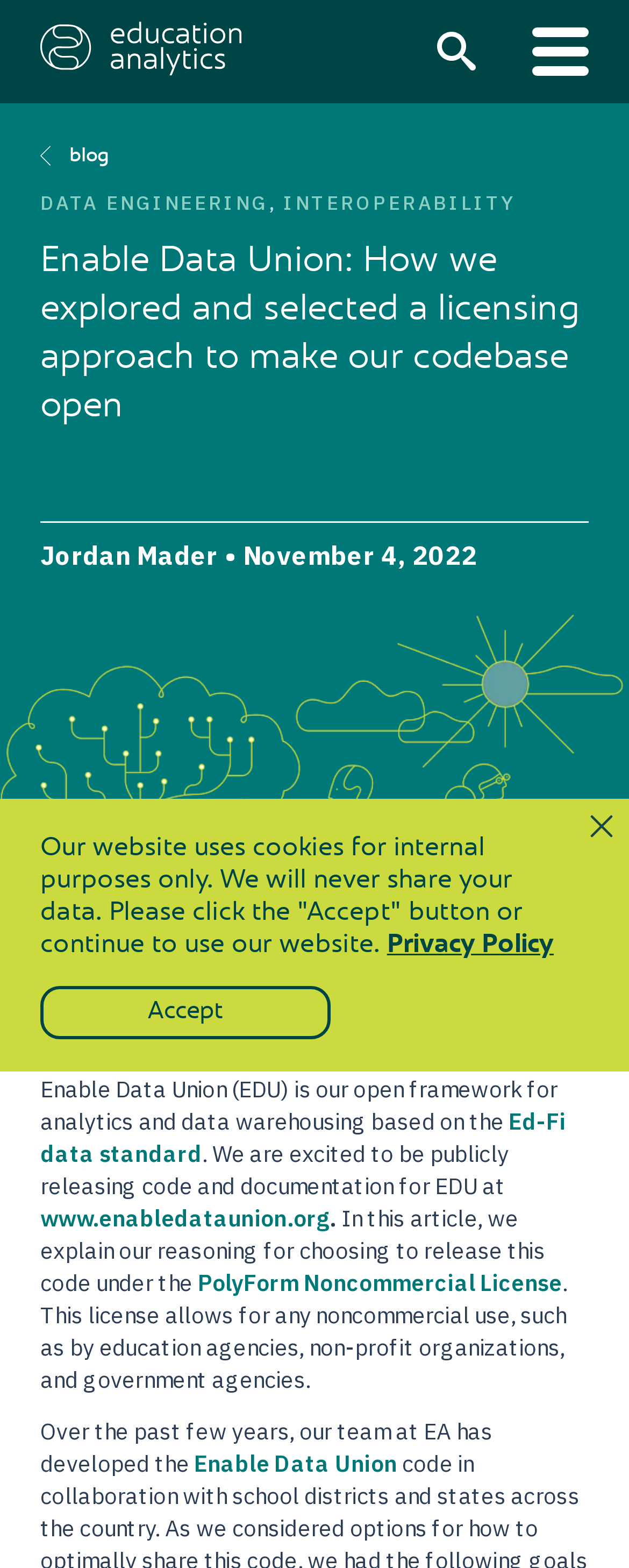Answer the question with a brief word or phrase:
What is the purpose of the Enable Data Union?

Analytics and data warehousing